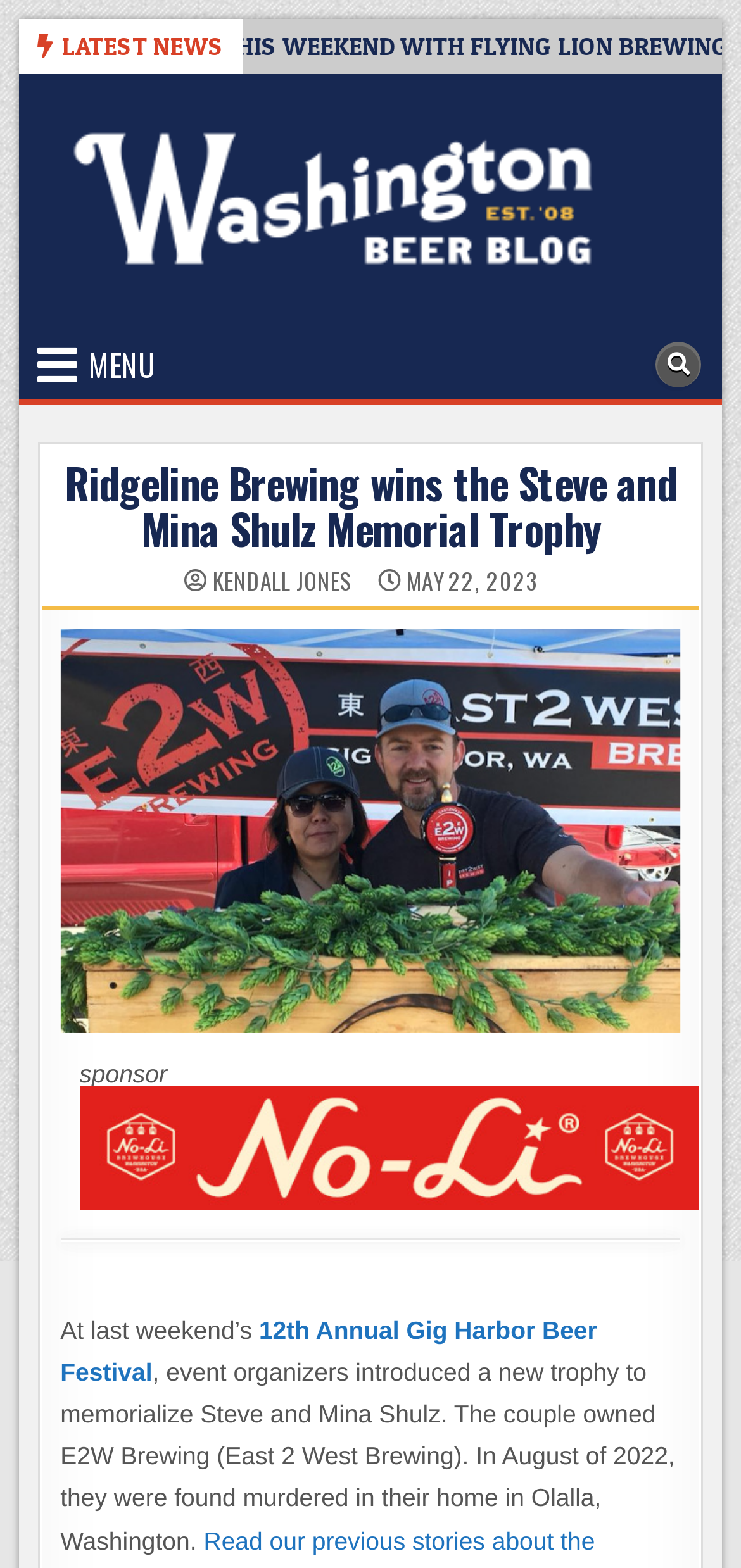Please identify the bounding box coordinates of the area that needs to be clicked to follow this instruction: "Learn more about the 12th Annual Gig Harbor Beer Festival".

[0.081, 0.839, 0.806, 0.884]